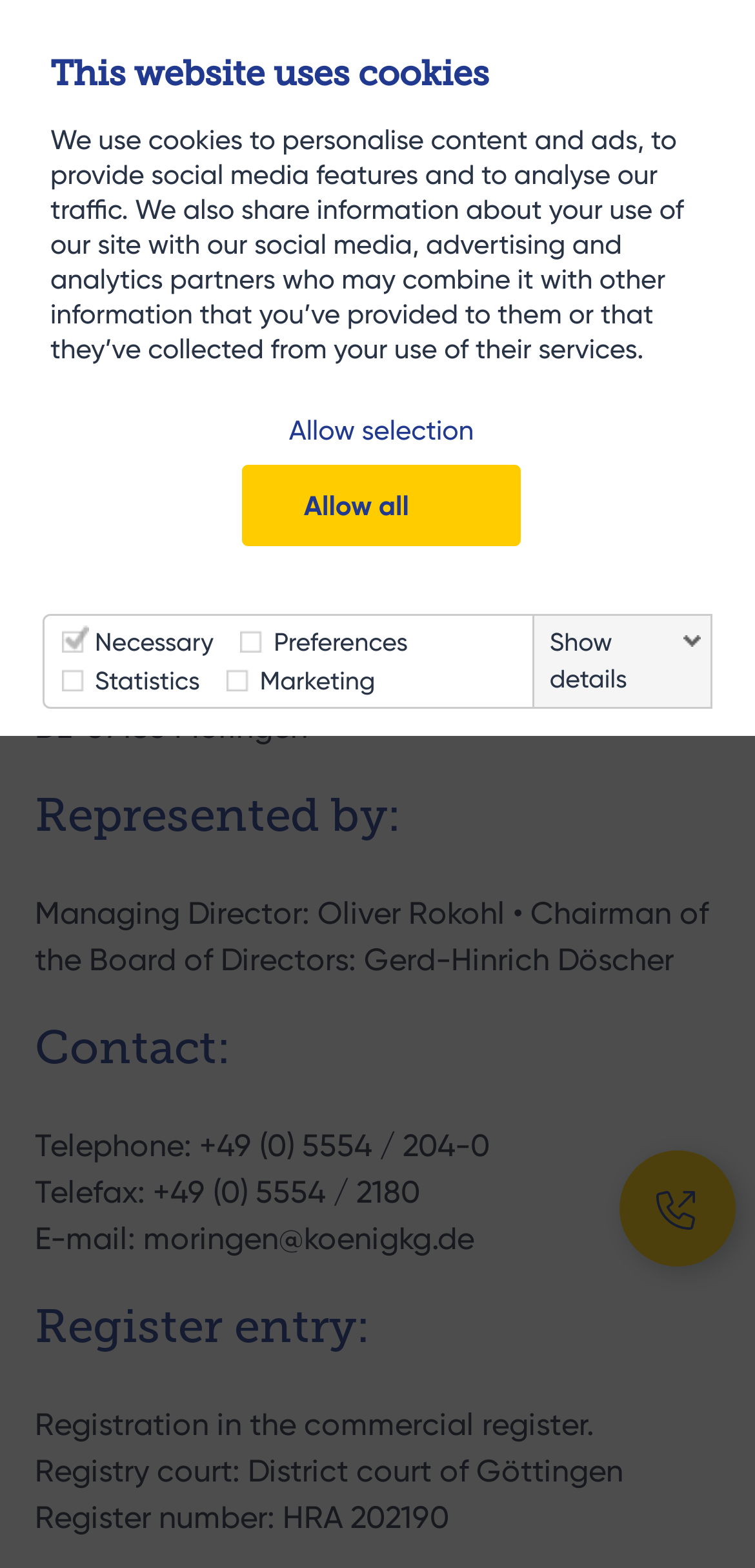Find the bounding box coordinates of the area that needs to be clicked in order to achieve the following instruction: "Click the 'Imprint' link". The coordinates should be specified as four float numbers between 0 and 1, i.e., [left, top, right, bottom].

[0.338, 0.098, 0.454, 0.119]